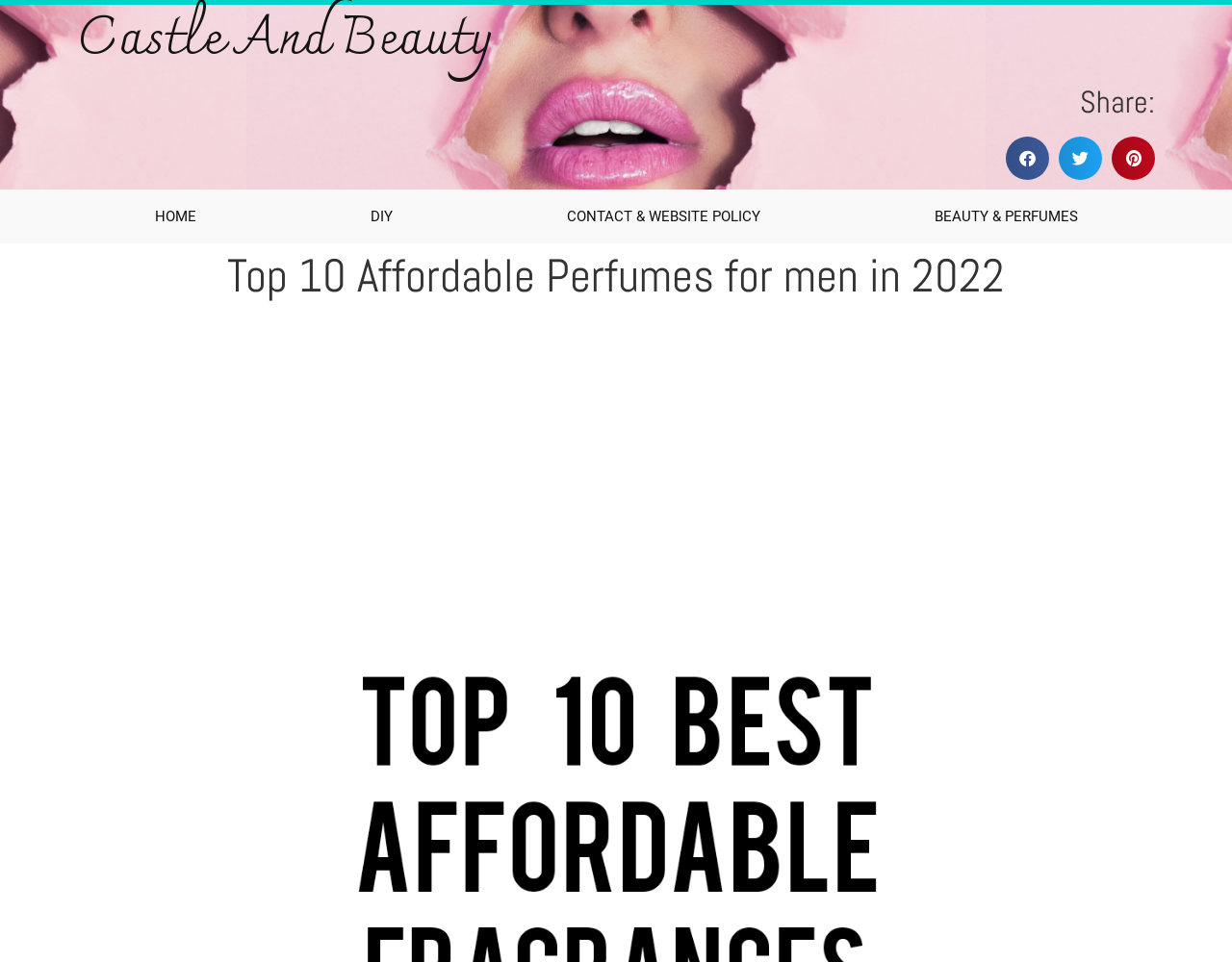Use a single word or phrase to answer the question:
How many navigation links are there?

4